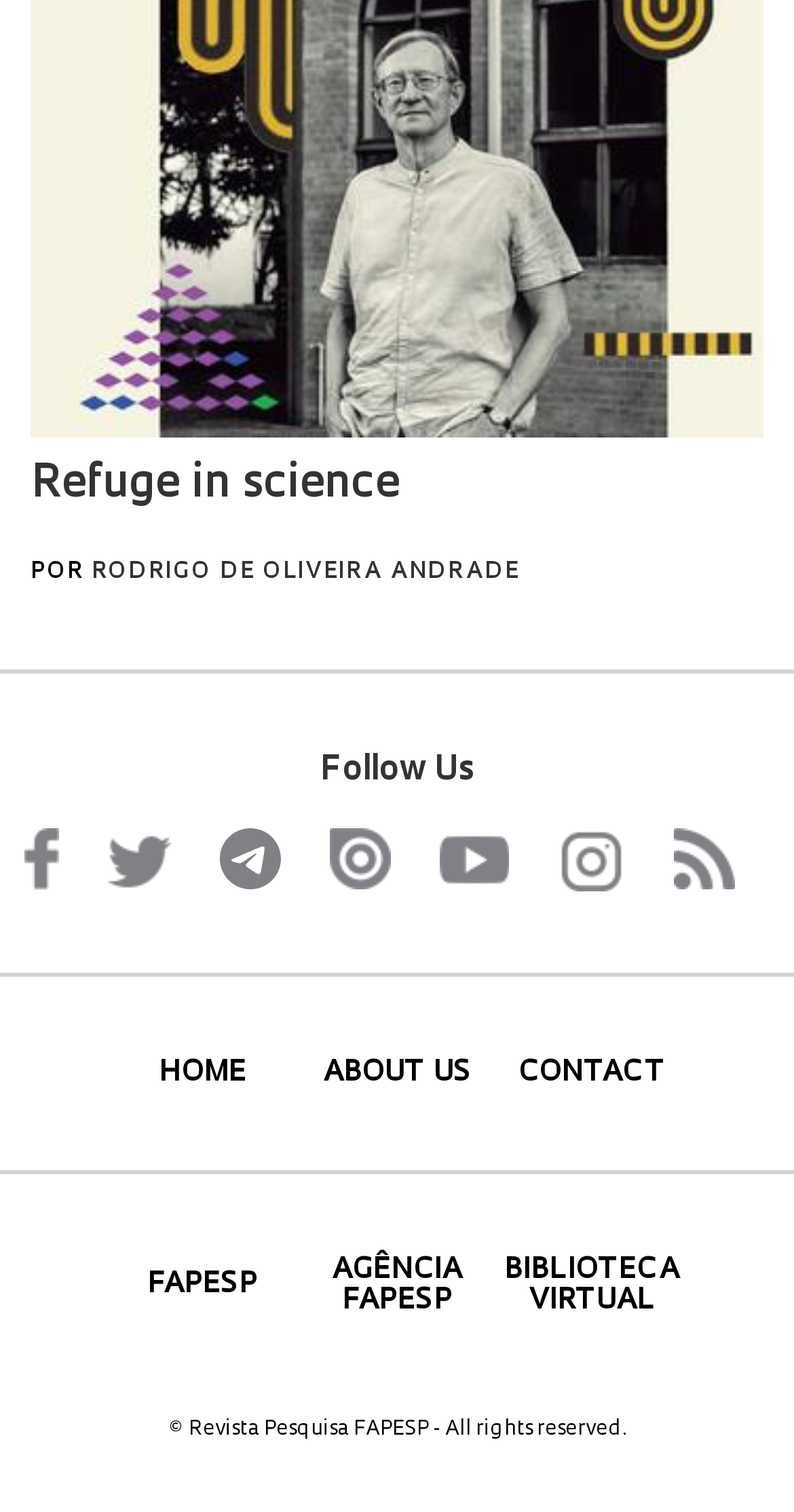Identify the bounding box for the given UI element using the description provided. Coordinates should be in the format (top-left x, top-left y, bottom-right x, bottom-right y) and must be between 0 and 1. Here is the description: Biblioteca Virtual

[0.625, 0.83, 0.865, 0.87]